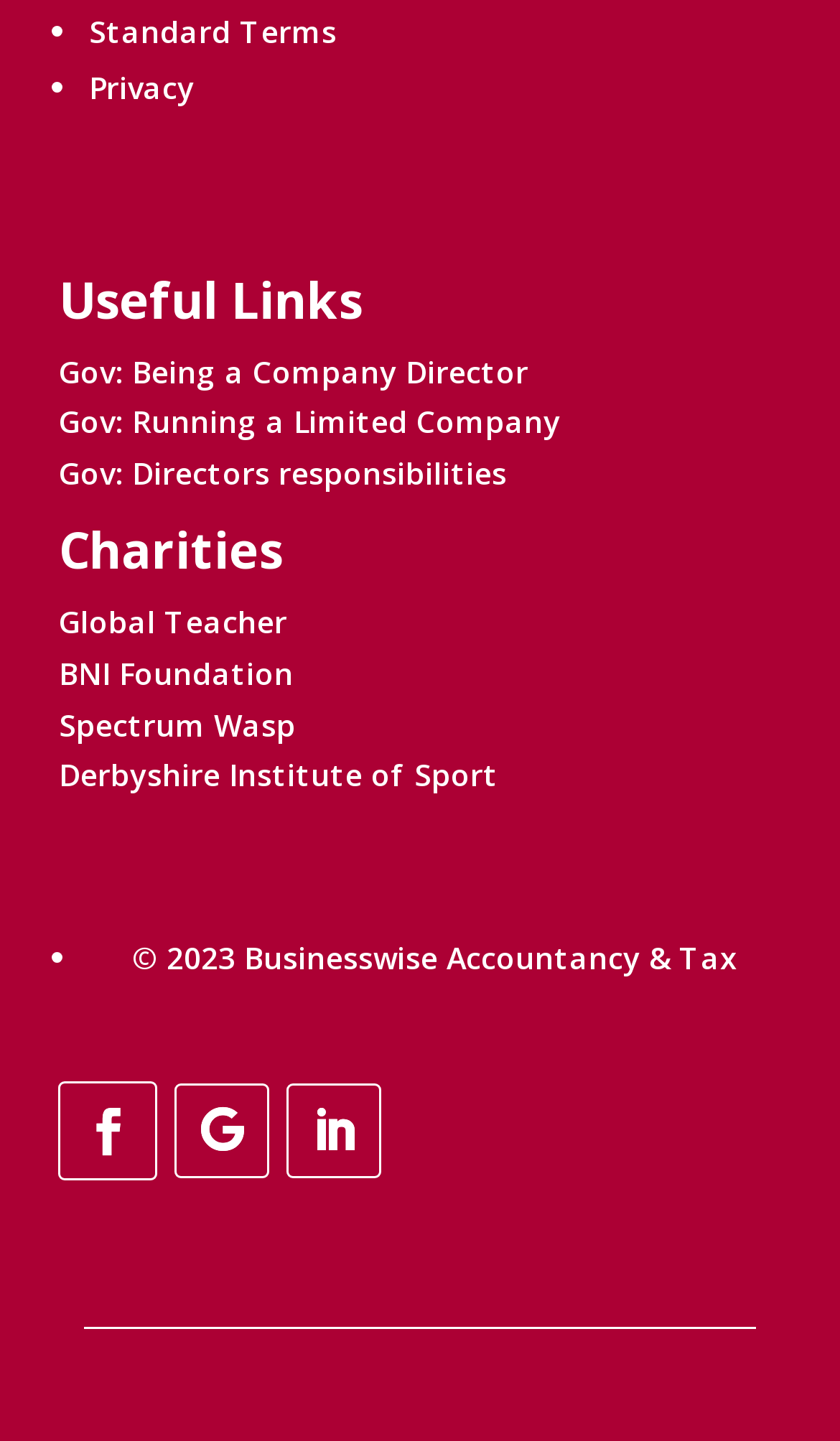How many links are under 'Useful Links'?
Analyze the screenshot and provide a detailed answer to the question.

I counted the number of links under the 'Useful Links' heading, which are 'Standard Terms', 'Privacy', 'Gov: Being a Company Director', 'Gov: Running a Limited Company', and 'Gov: Directors responsibilities'. There are 4 links in total.